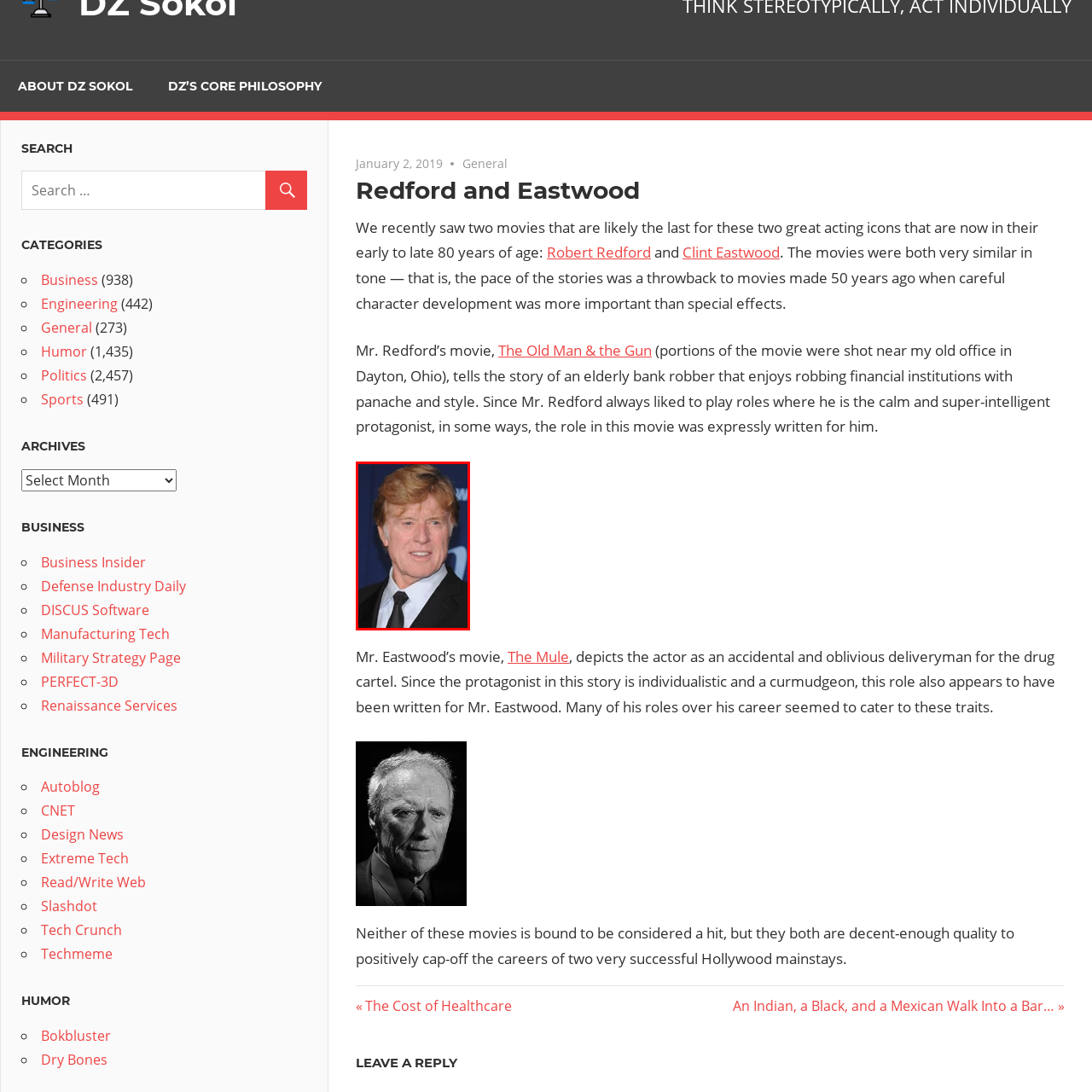Identify the subject within the red bounding box and respond to the following question in a single word or phrase:
What is Robert Redford wearing?

A black suit with a tie